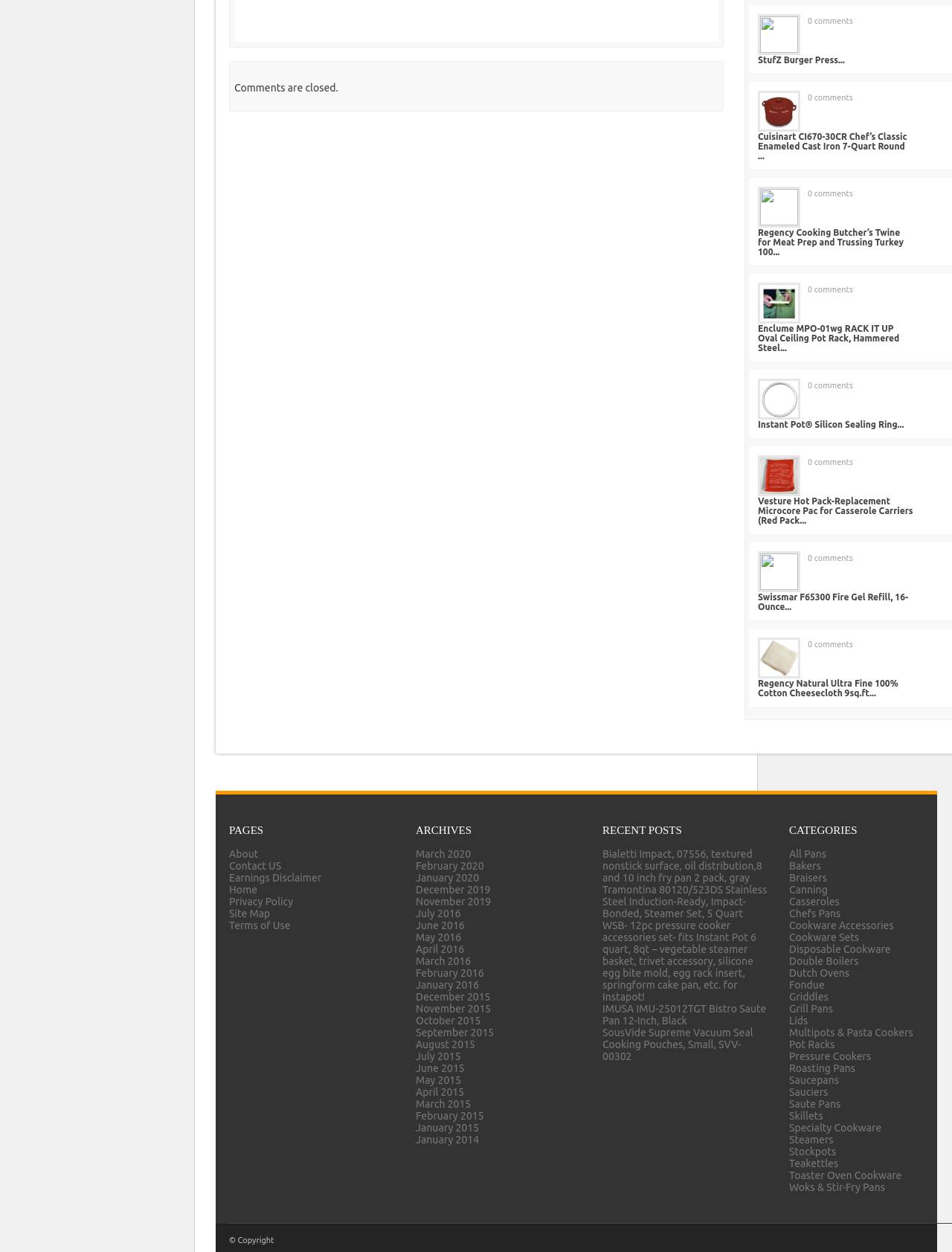Identify the bounding box coordinates for the UI element described as follows: Multipots & Pasta Cookers. Use the format (top-left x, top-left y, bottom-right x, bottom-right y) and ensure all values are floating point numbers between 0 and 1.

[0.829, 0.82, 0.959, 0.829]